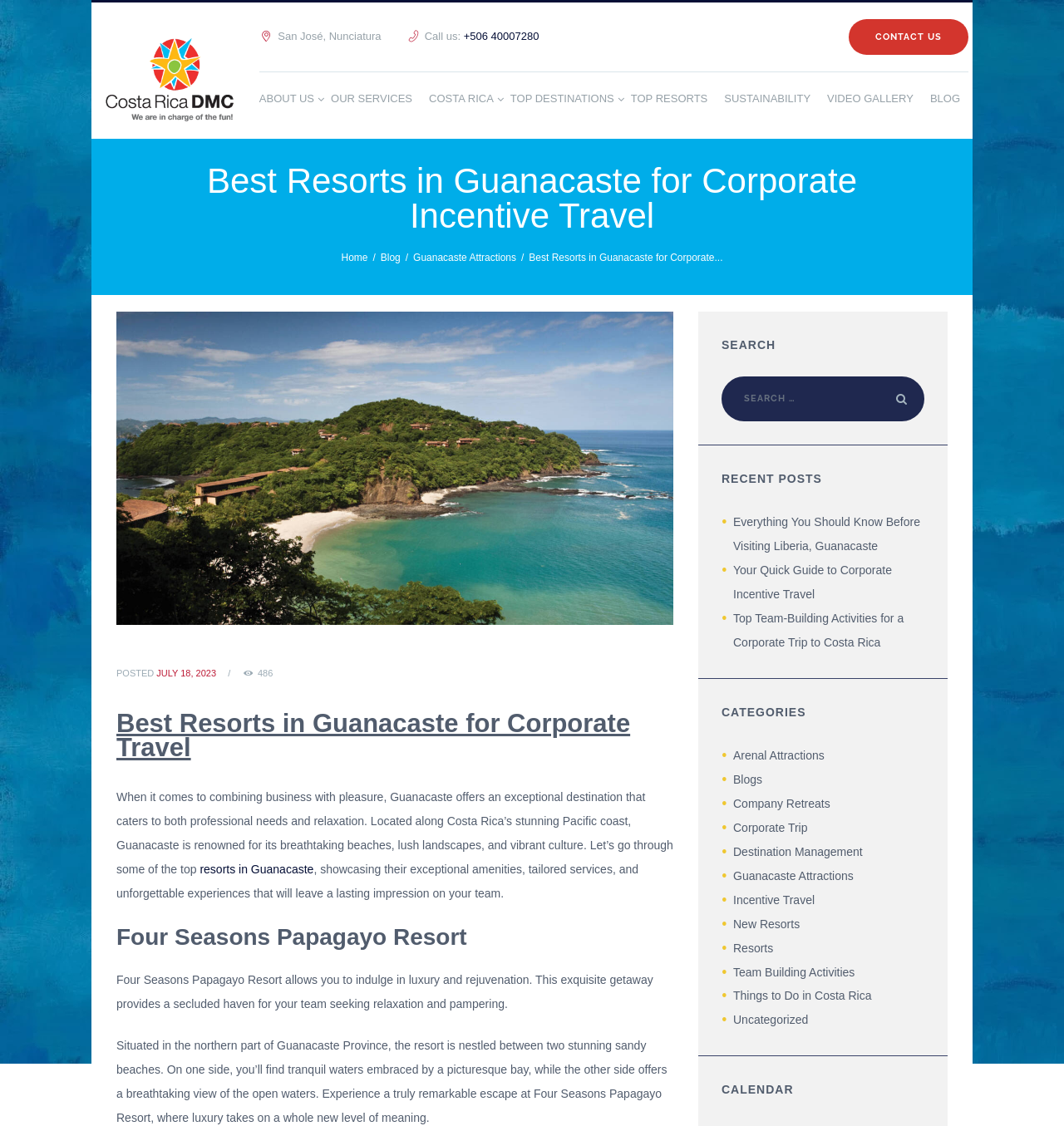Identify the bounding box coordinates for the UI element mentioned here: "Corporate Trip". Provide the coordinates as four float values between 0 and 1, i.e., [left, top, right, bottom].

[0.689, 0.729, 0.759, 0.741]